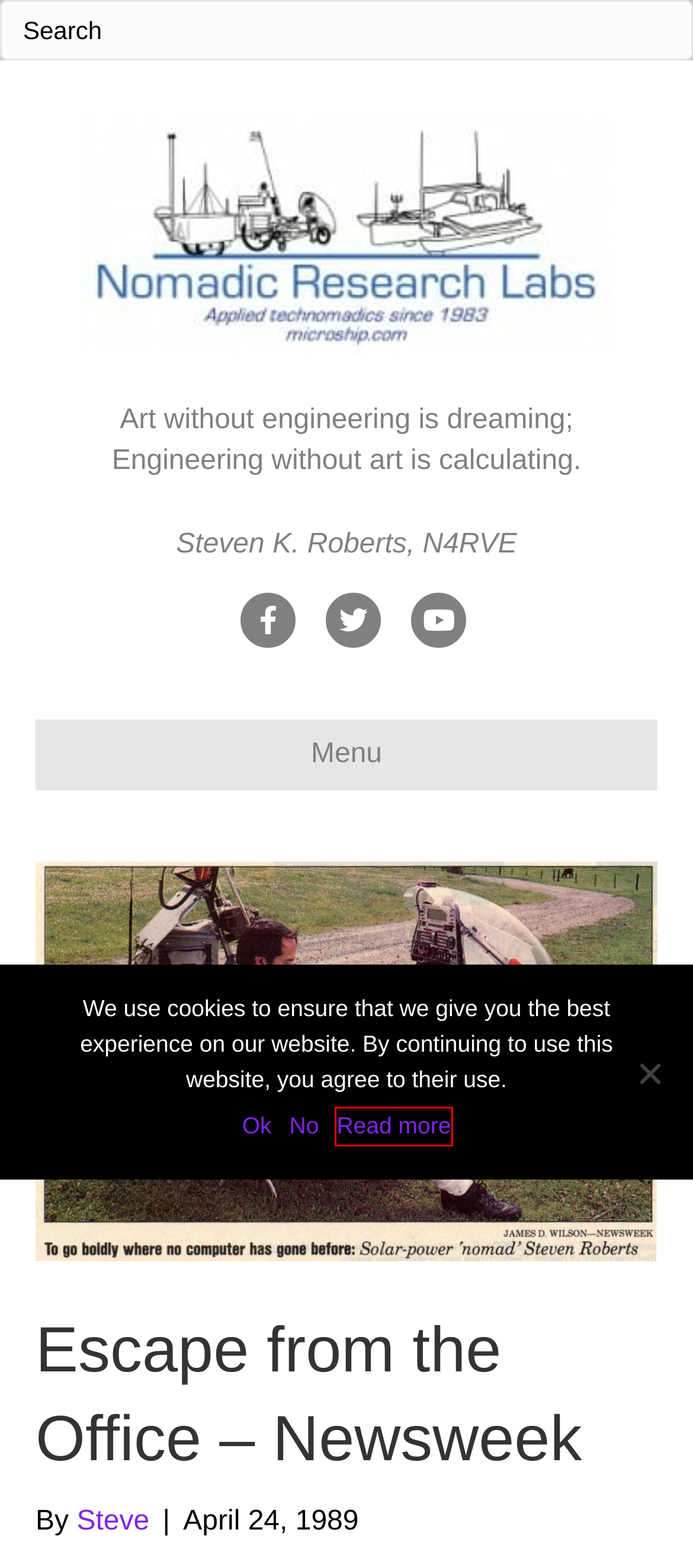Analyze the webpage screenshot with a red bounding box highlighting a UI element. Select the description that best matches the new webpage after clicking the highlighted element. Here are the options:
A. Home Page - Nomadic Research Labs
B. Contact Steve - Nomadic Research Labs
C. Refund and Return Policy - Nomadic Research Labs
D. Silicon Valley Computer Society talk - SVCS - Nomadic Research Labs
E. Odds and End Users - Information Center - Nomadic Research Labs
F. Steve, Author at Nomadic Research Labs
G. Privacy Policy - Nomadic Research Labs
H. Media - Winnebiko II Archives - Nomadic Research Labs

G